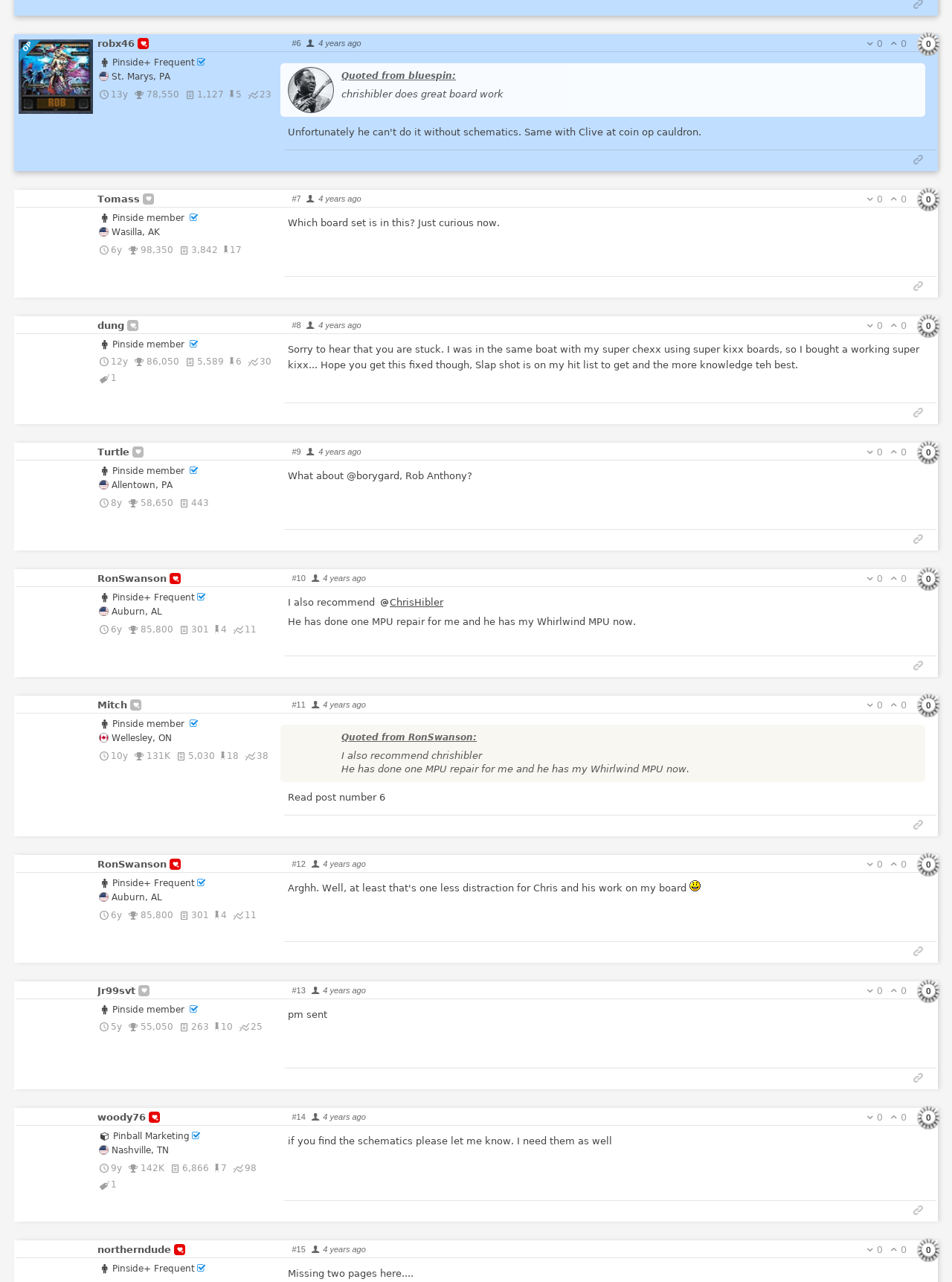Identify the bounding box coordinates for the element that needs to be clicked to fulfill this instruction: "Click on the link to view LAW's profile". Provide the coordinates in the format of four float numbers between 0 and 1: [left, top, right, bottom].

[0.02, 0.295, 0.098, 0.305]